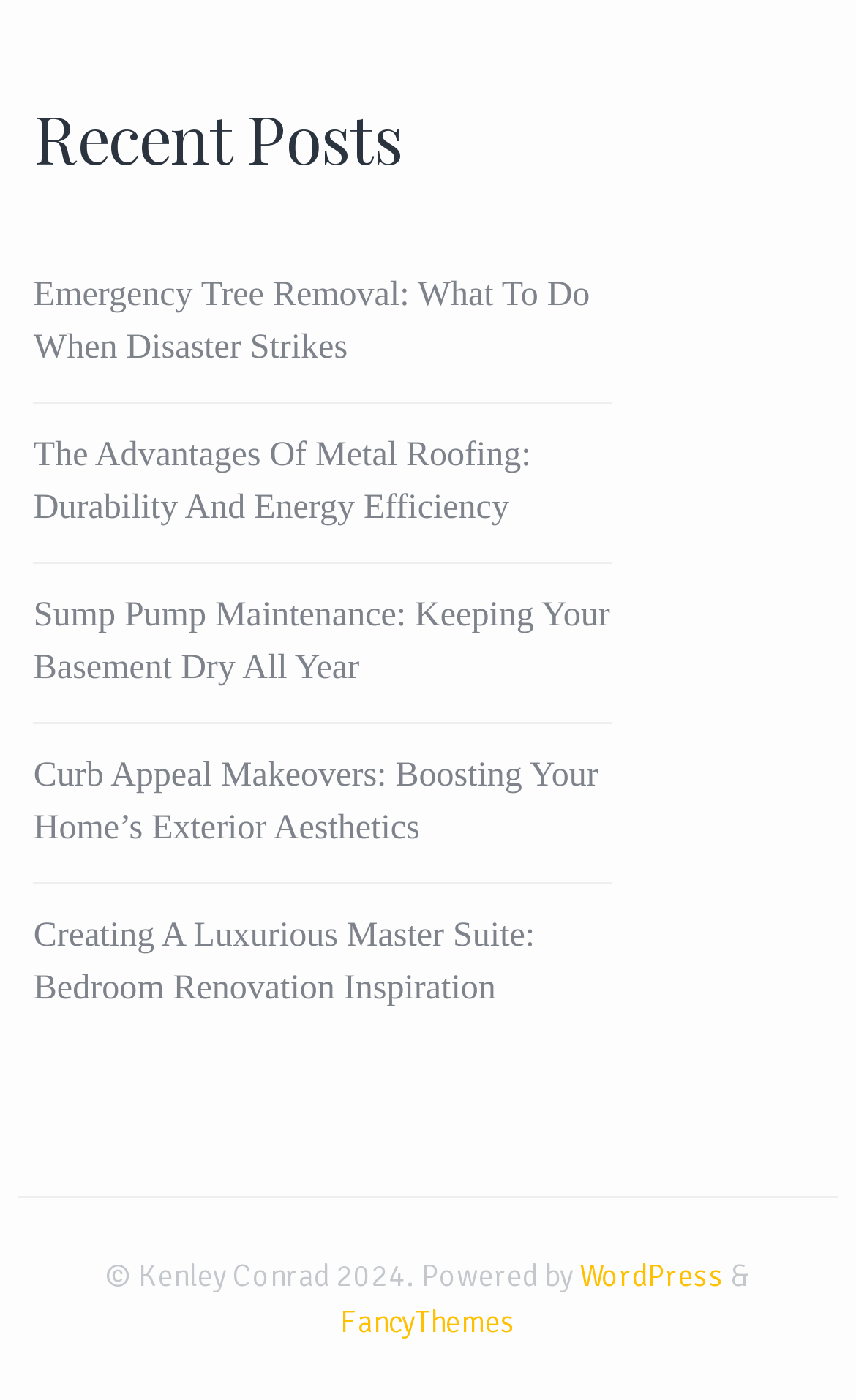Using the details from the image, please elaborate on the following question: What is the platform used to power the website?

The footer section of the website mentions 'Powered by WordPress', indicating that the website is built using the WordPress platform.